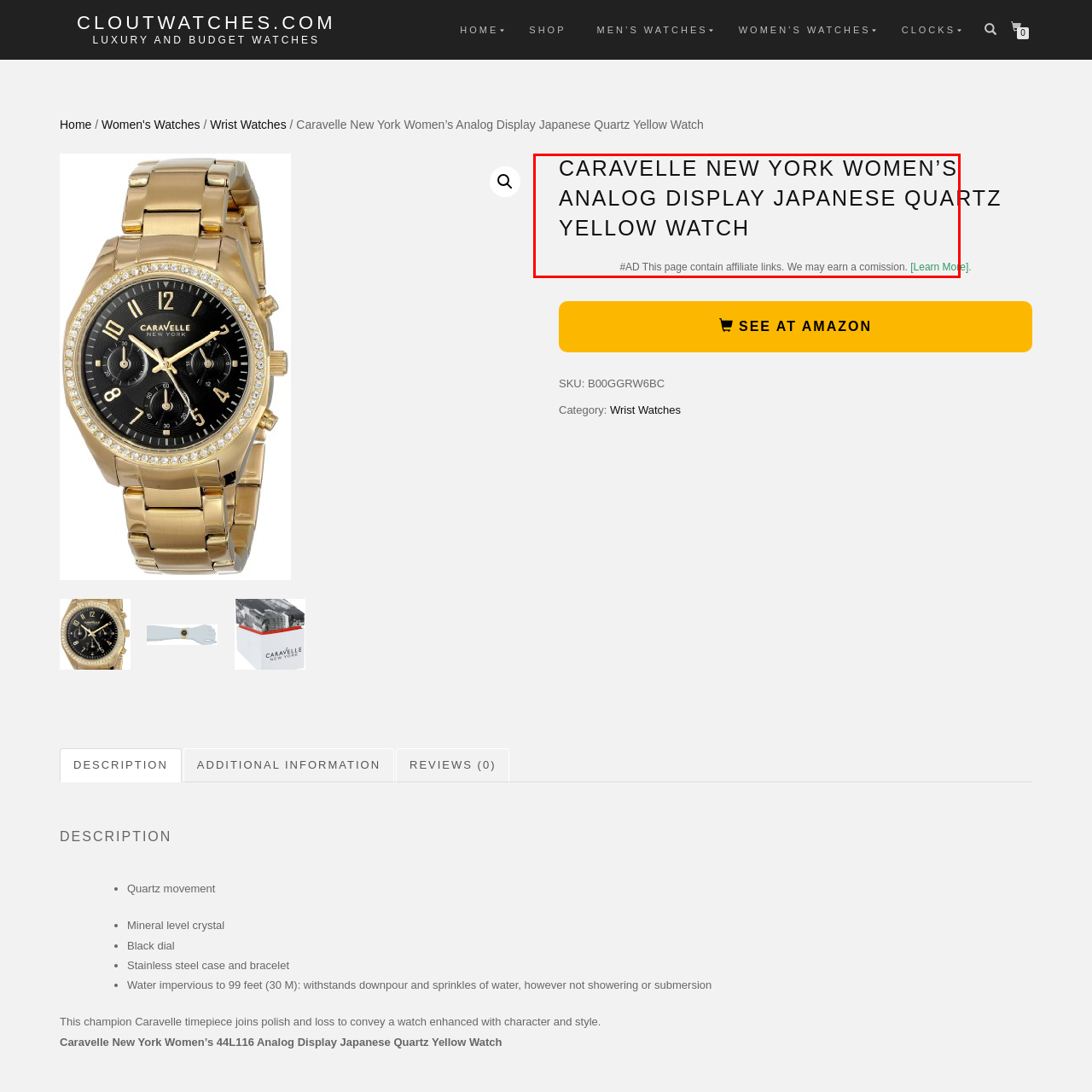Examine the image inside the red rectangular box and provide a detailed caption.

The image showcases a striking Caravelle New York Women's Analog Display Japanese Quartz Yellow Watch. This timepiece, characterized by its vibrant yellow color, combines elegance with functionality, featuring a detailed analog display powered by Japanese quartz movement for precise timekeeping. It is designed to complement both casual and formal attire, making it a versatile accessory for any occasion. Additionally, its durable construction includes a mineral crystal and stainless steel case, ensuring longevity. The watch is also water-resistant up to 99 feet, making it practical for everyday wear. This captivating piece embodies a blend of style and reliability, appealing to fashion-forward individuals seeking both aesthetics and performance in their timepieces.